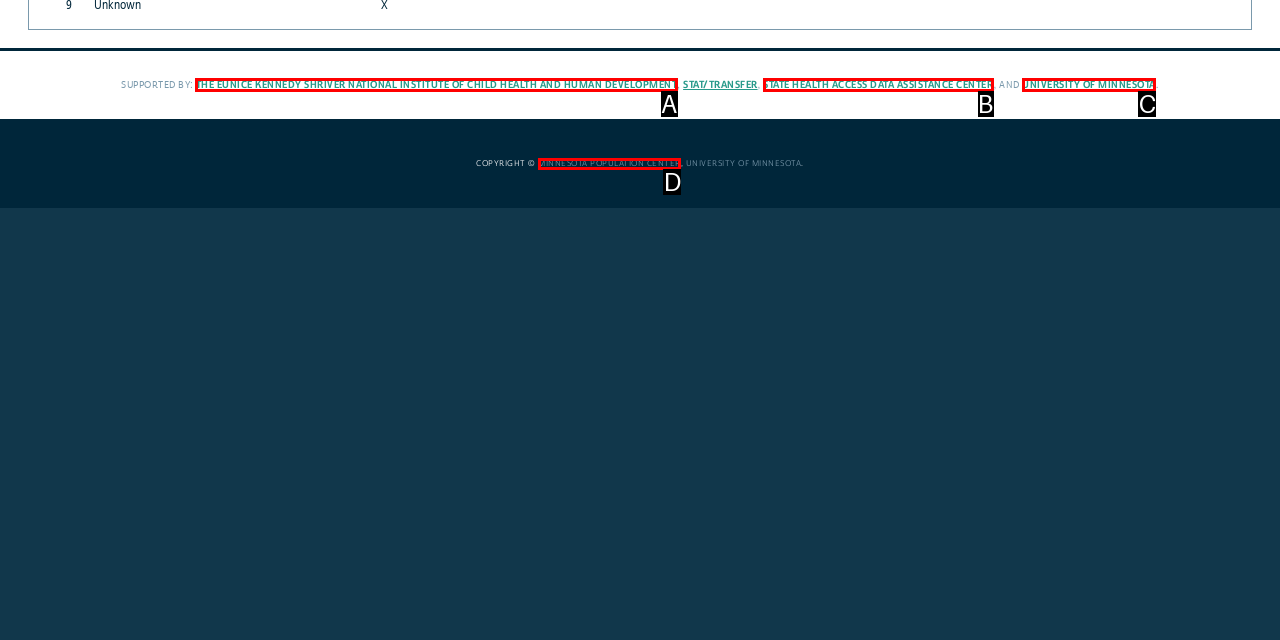Determine the HTML element that best matches this description: Minnesota Population Center from the given choices. Respond with the corresponding letter.

D